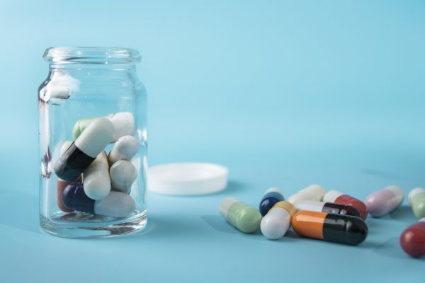What is the theme represented by the image?
Based on the image, answer the question with as much detail as possible.

The image showcases a clear glass jar filled with various capsules, which are often associated with natural health remedies. The caption also mentions that this visual could represent a theme related to natural health remedies, specifically 'PMS Relief Naturally', which further supports this answer.